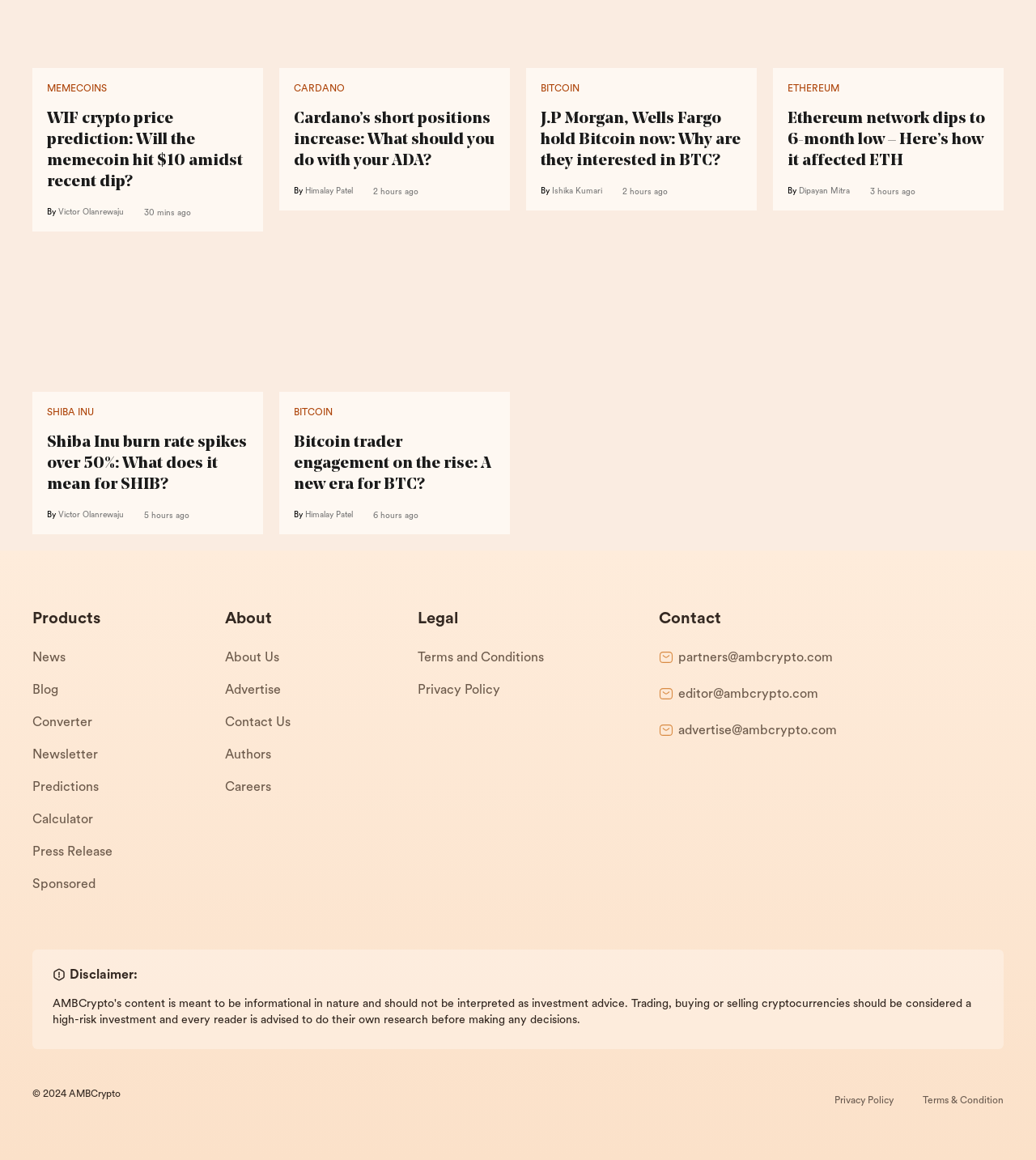Respond to the question below with a single word or phrase:
Who wrote the article about Cardano's short positions?

Himalay Patel